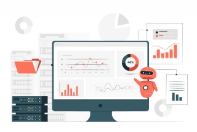Describe all significant details and elements found in the image.

The image depicts a modern digital workspace focused on data science. At the center is a computer monitor displaying various analytical graphs, metrics, and charts that illustrate data trends. To the right, there are multiple documents showing different types of data visualizations, such as line and bar graphs. A friendly, cartoonish robot character stands beside the monitor, symbolizing the integration of technology and automation in data analysis. In the background, abstract shapes of pie charts and server-like structures contribute to the high-tech atmosphere. This visual aligns with the theme of data science promoted by the VinUni-Illinois Smart Health Center, emphasizing research in biomedical sensing and analytics.